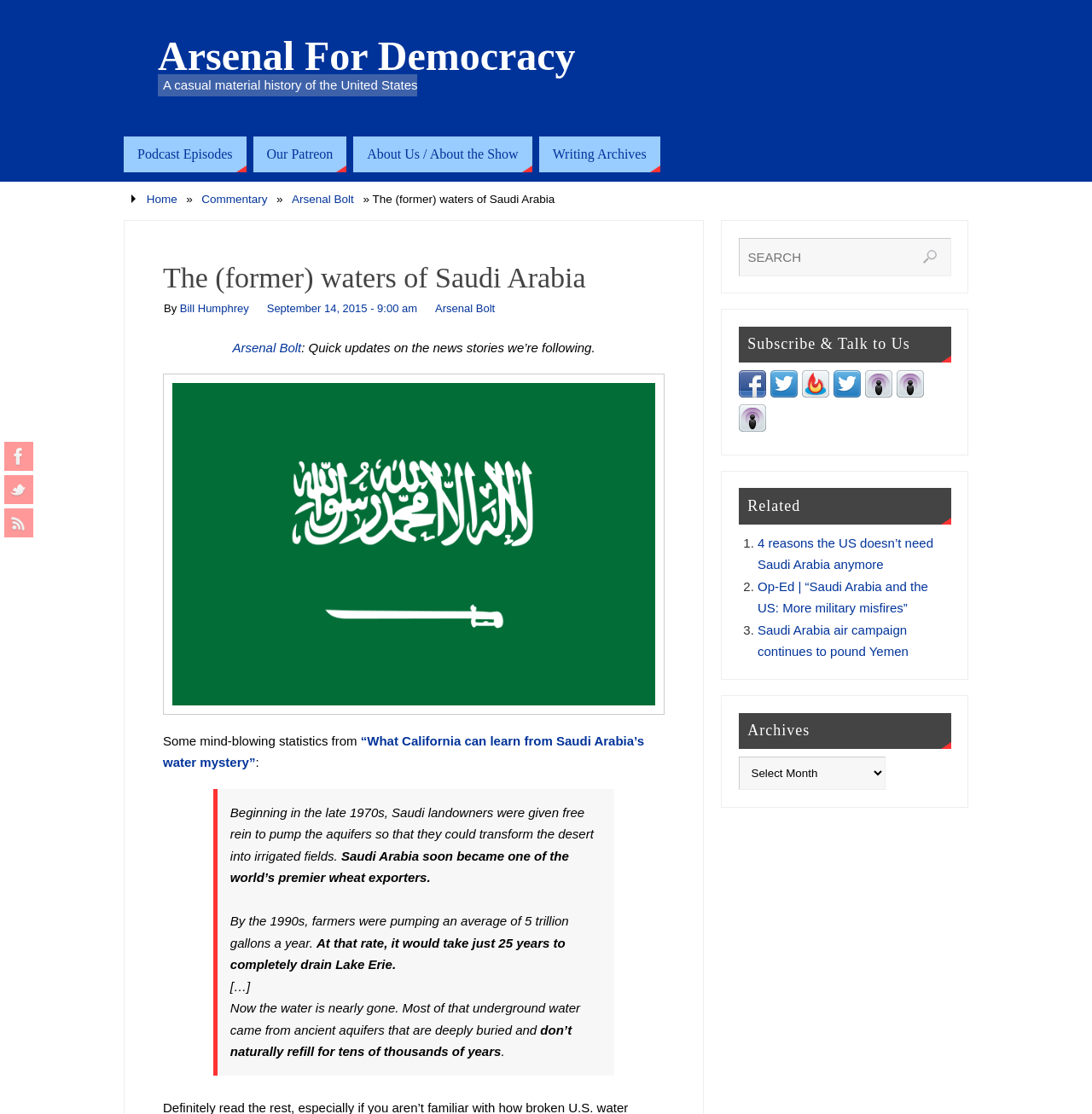Extract the bounding box for the UI element that matches this description: "Podcast Episodes".

[0.113, 0.123, 0.225, 0.154]